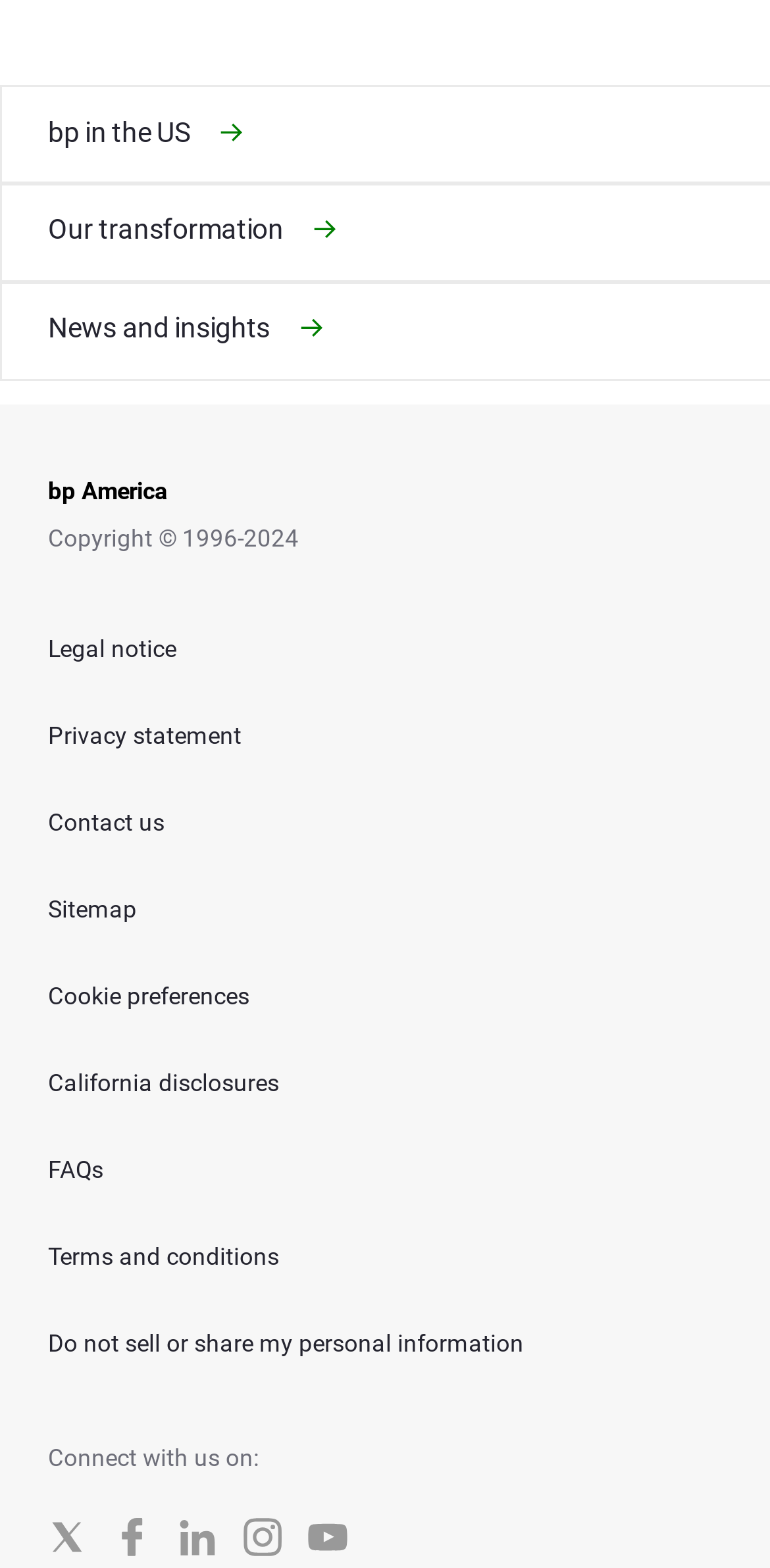How many links are listed at the bottom of the page?
Please respond to the question with a detailed and thorough explanation.

I counted the number of link elements at the bottom of the page and found that there are 12 links listed, which include legal notice, privacy statement, contact us, and others.